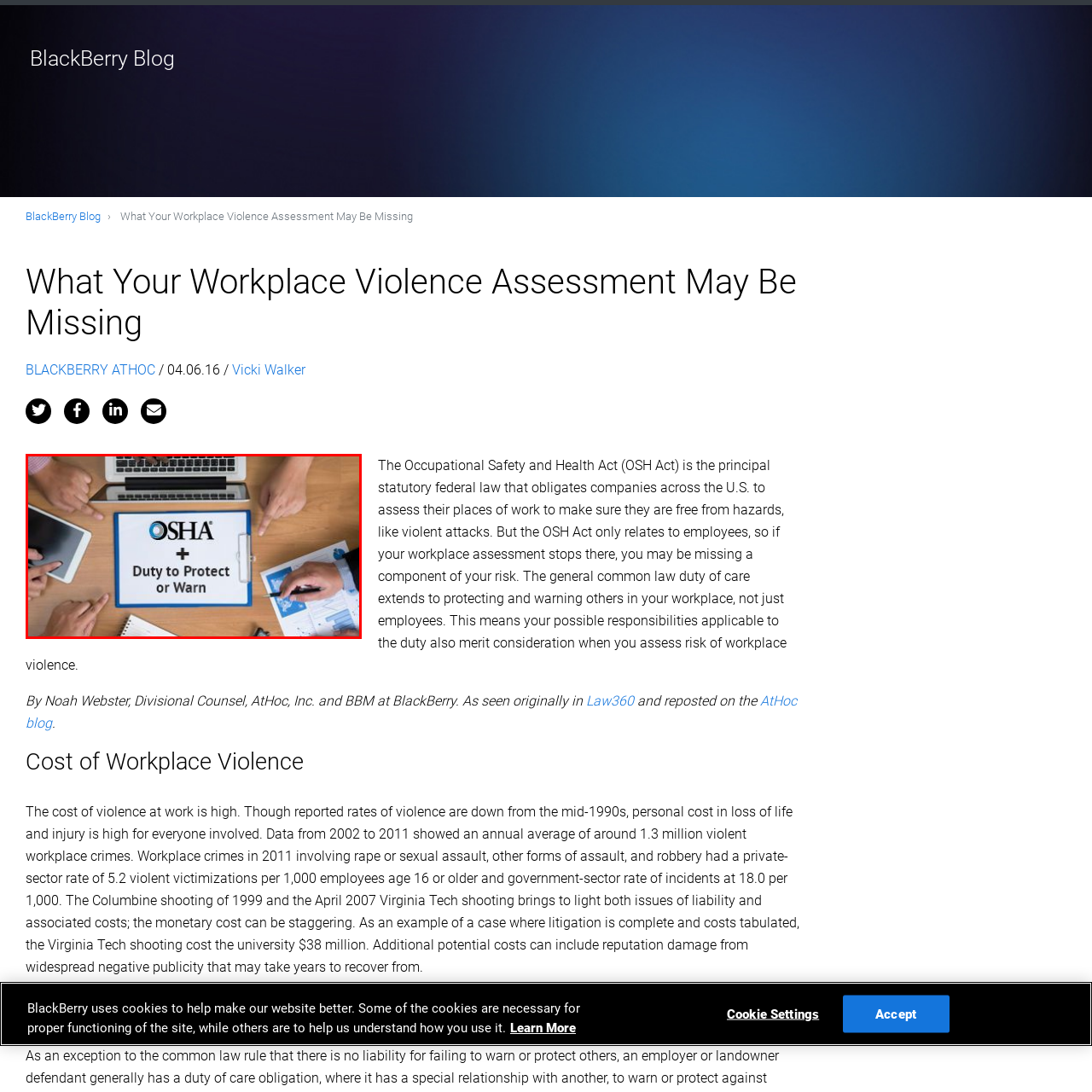What is the purpose of the meeting? View the image inside the red bounding box and respond with a concise one-word or short-phrase answer.

Workplace safety discussion